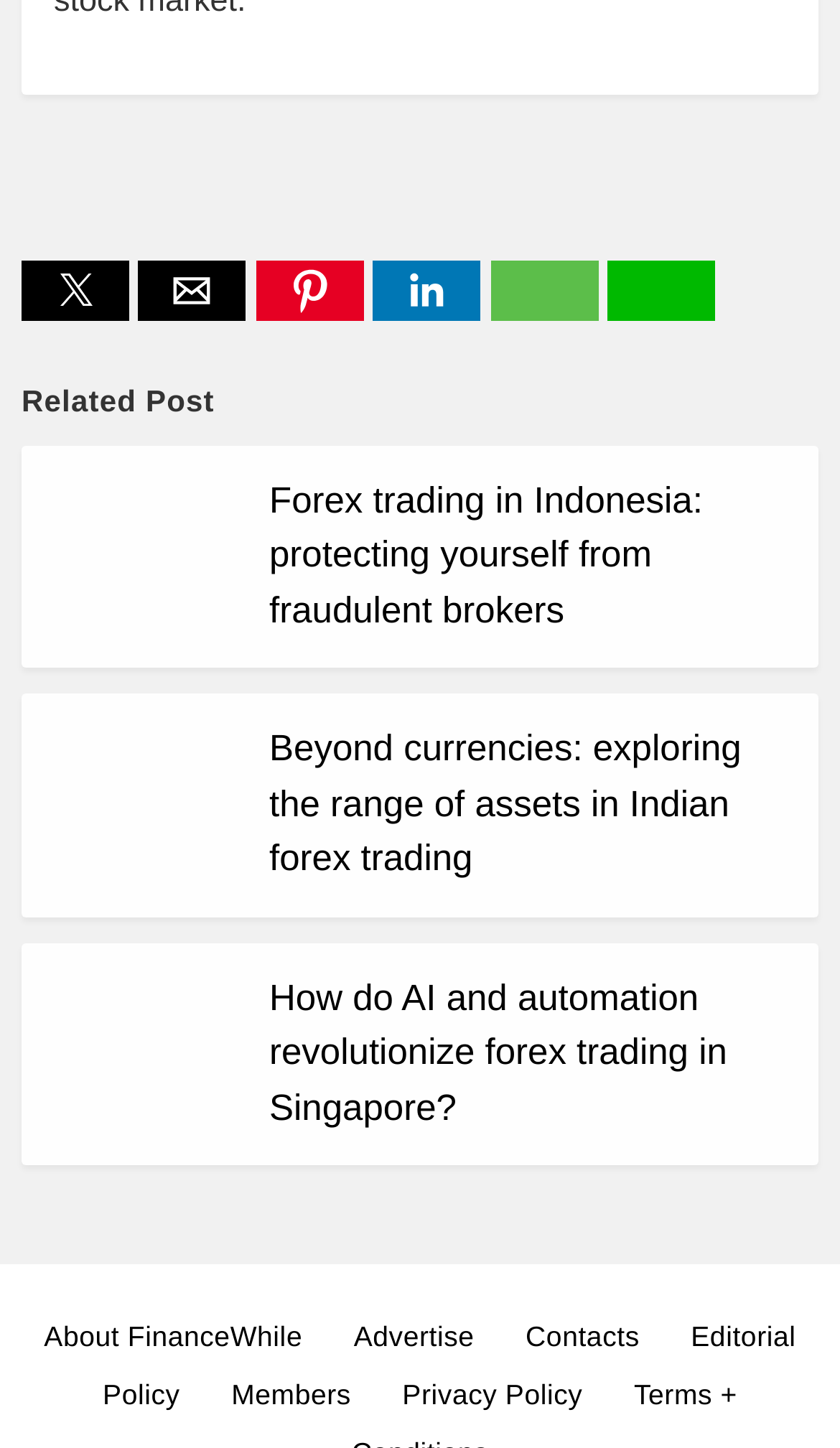From the webpage screenshot, predict the bounding box of the UI element that matches this description: "News".

None